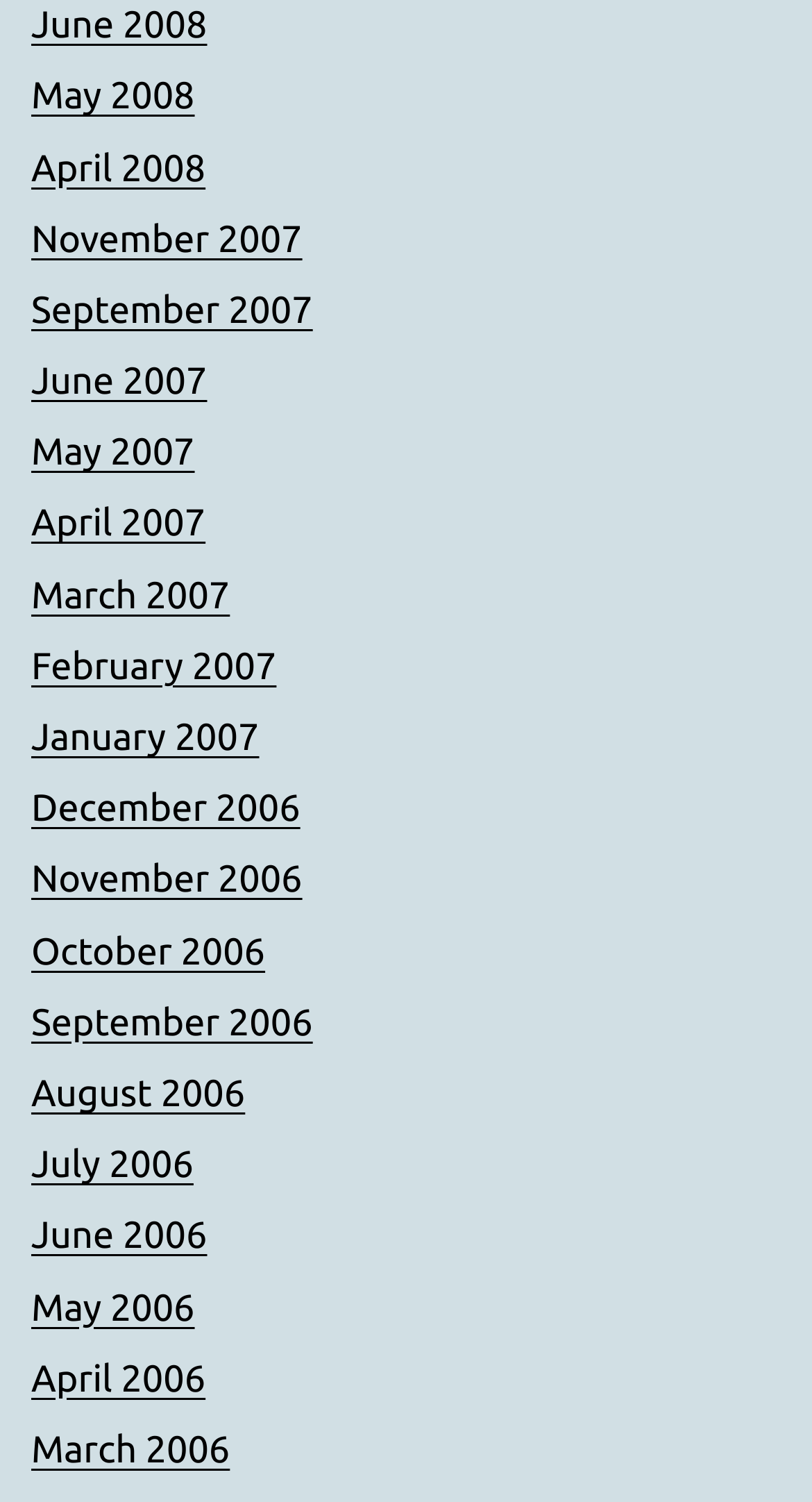Please identify the bounding box coordinates of the element's region that should be clicked to execute the following instruction: "view June 2008 archives". The bounding box coordinates must be four float numbers between 0 and 1, i.e., [left, top, right, bottom].

[0.038, 0.003, 0.255, 0.031]